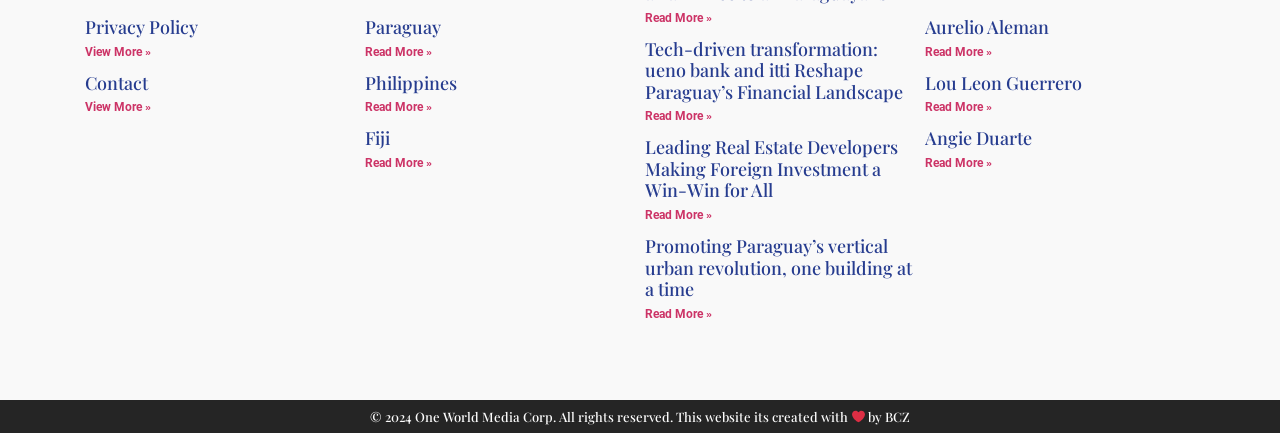Please find the bounding box coordinates of the element that you should click to achieve the following instruction: "Read more about Tech-driven transformation: ueno bank and itti Reshape Paraguay’s Financial Landscape". The coordinates should be presented as four float numbers between 0 and 1: [left, top, right, bottom].

[0.504, 0.252, 0.556, 0.285]